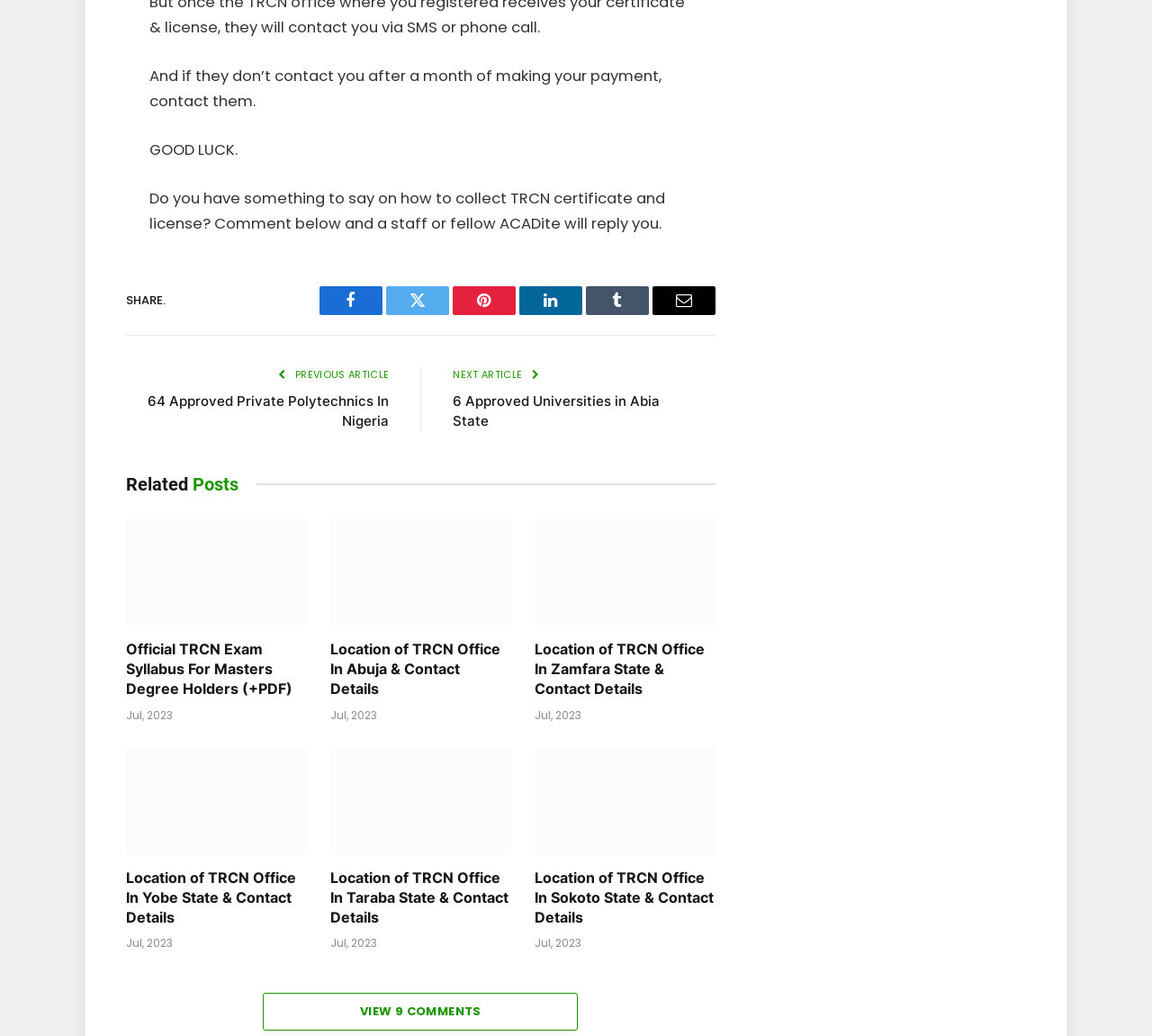Look at the image and answer the question in detail:
What is the date of the latest article?

I looked at the time element associated with the first article element and found the text 'Jul, 2023'. This suggests that the latest article was published in July 2023.